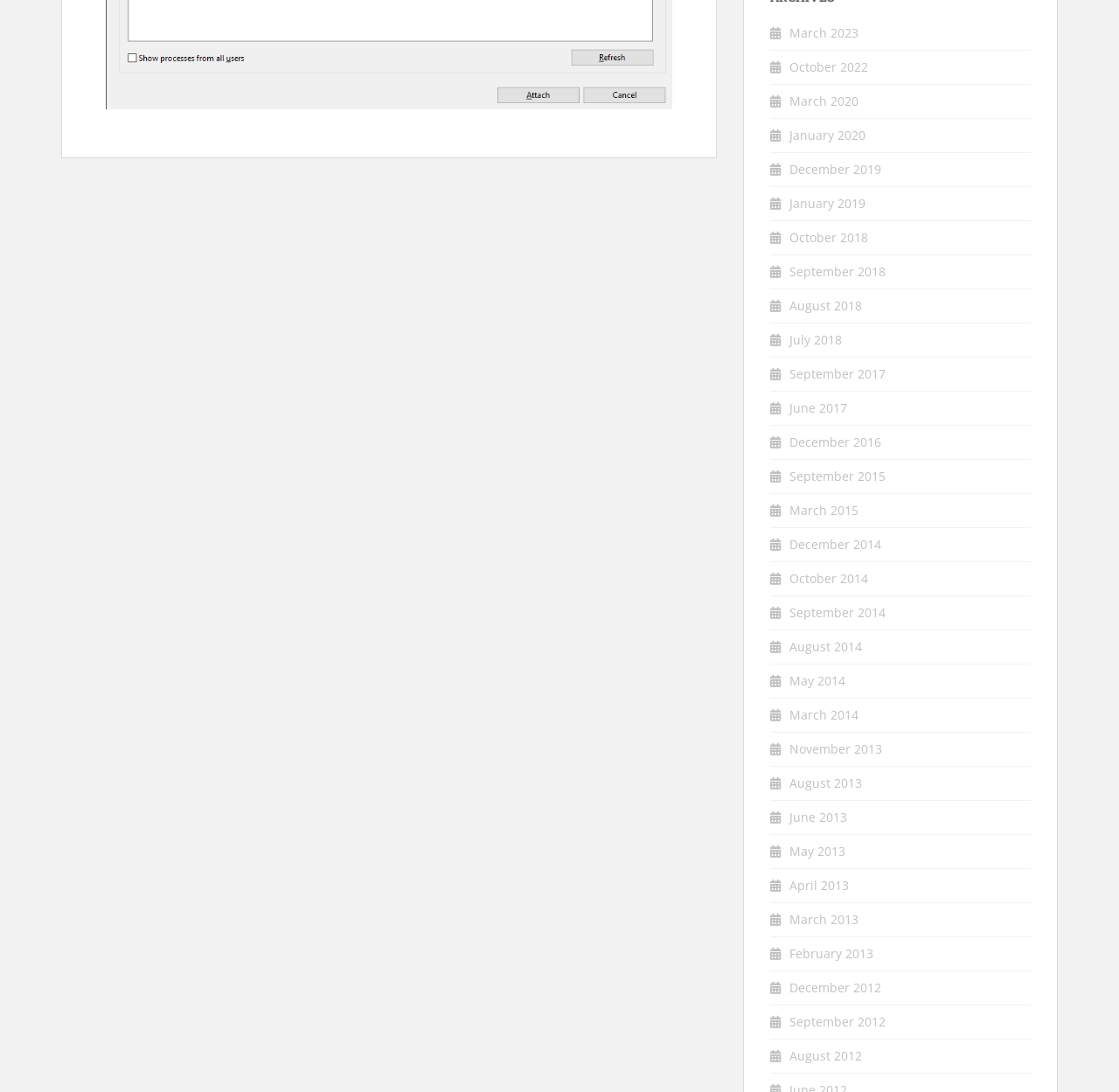Using the element description: "October 2022", determine the bounding box coordinates. The coordinates should be in the format [left, top, right, bottom], with values between 0 and 1.

[0.705, 0.054, 0.776, 0.069]